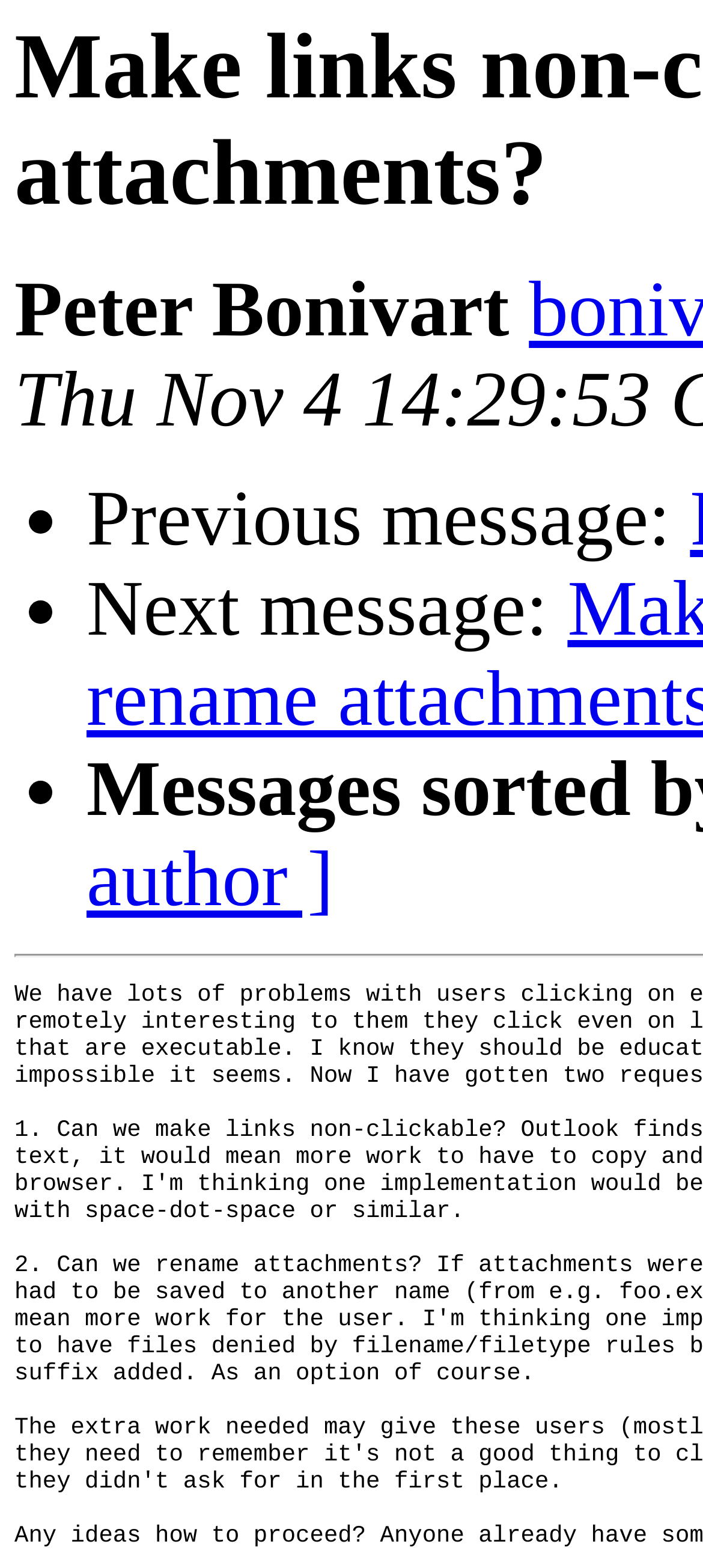What is the headline of the webpage?

Make links non-clickable and rename attachments?